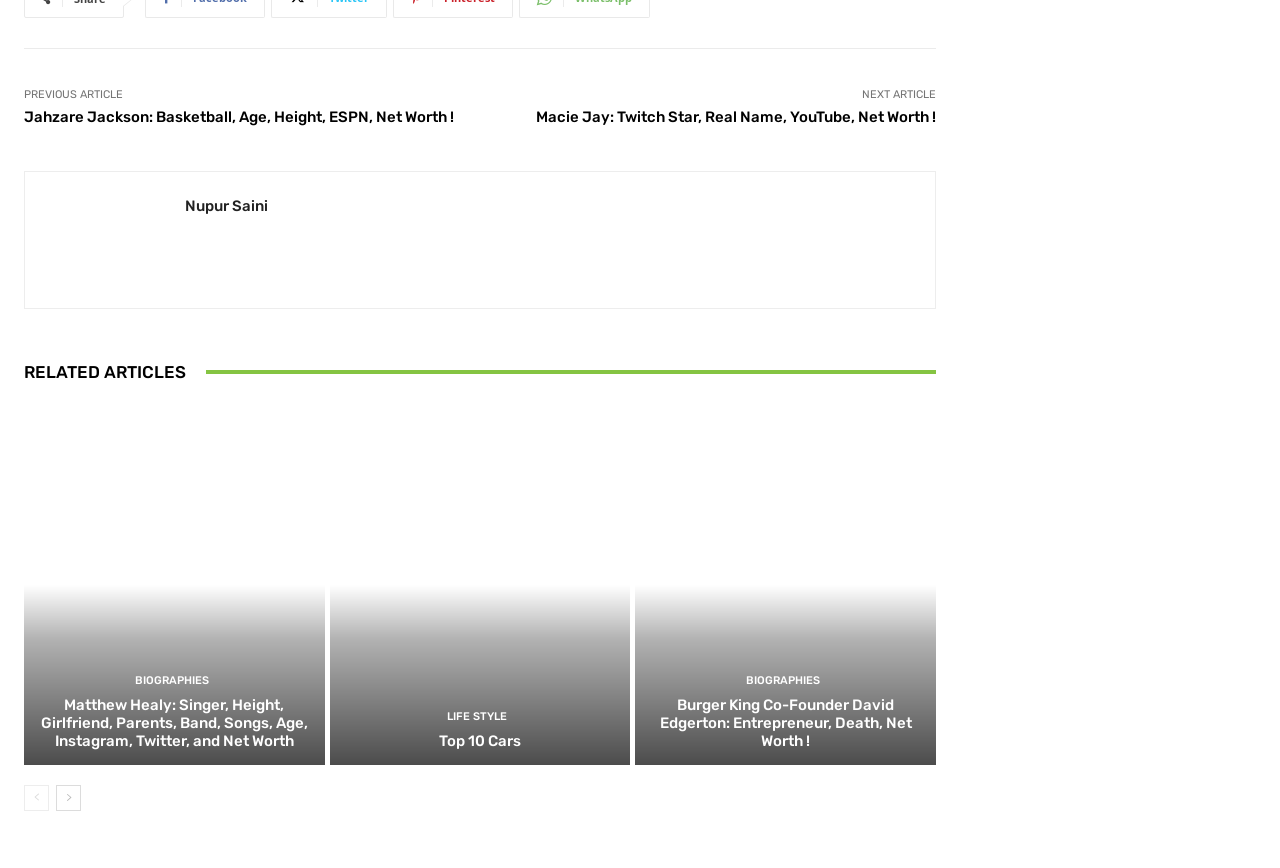How many related articles are there?
Answer the question using a single word or phrase, according to the image.

4